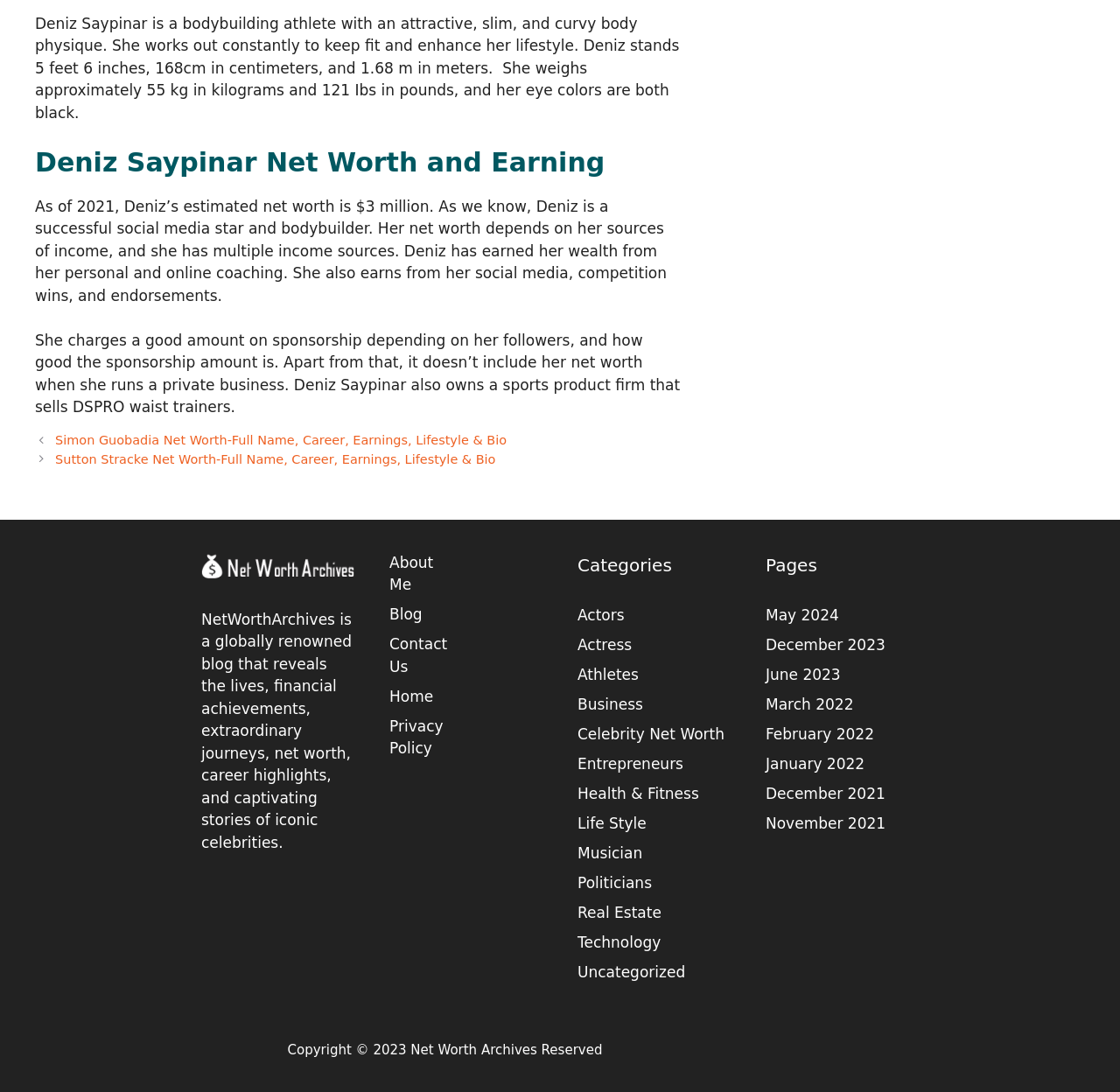Find the bounding box coordinates of the element you need to click on to perform this action: 'Visit Simon Guobadia's net worth page'. The coordinates should be represented by four float values between 0 and 1, in the format [left, top, right, bottom].

[0.049, 0.397, 0.452, 0.41]